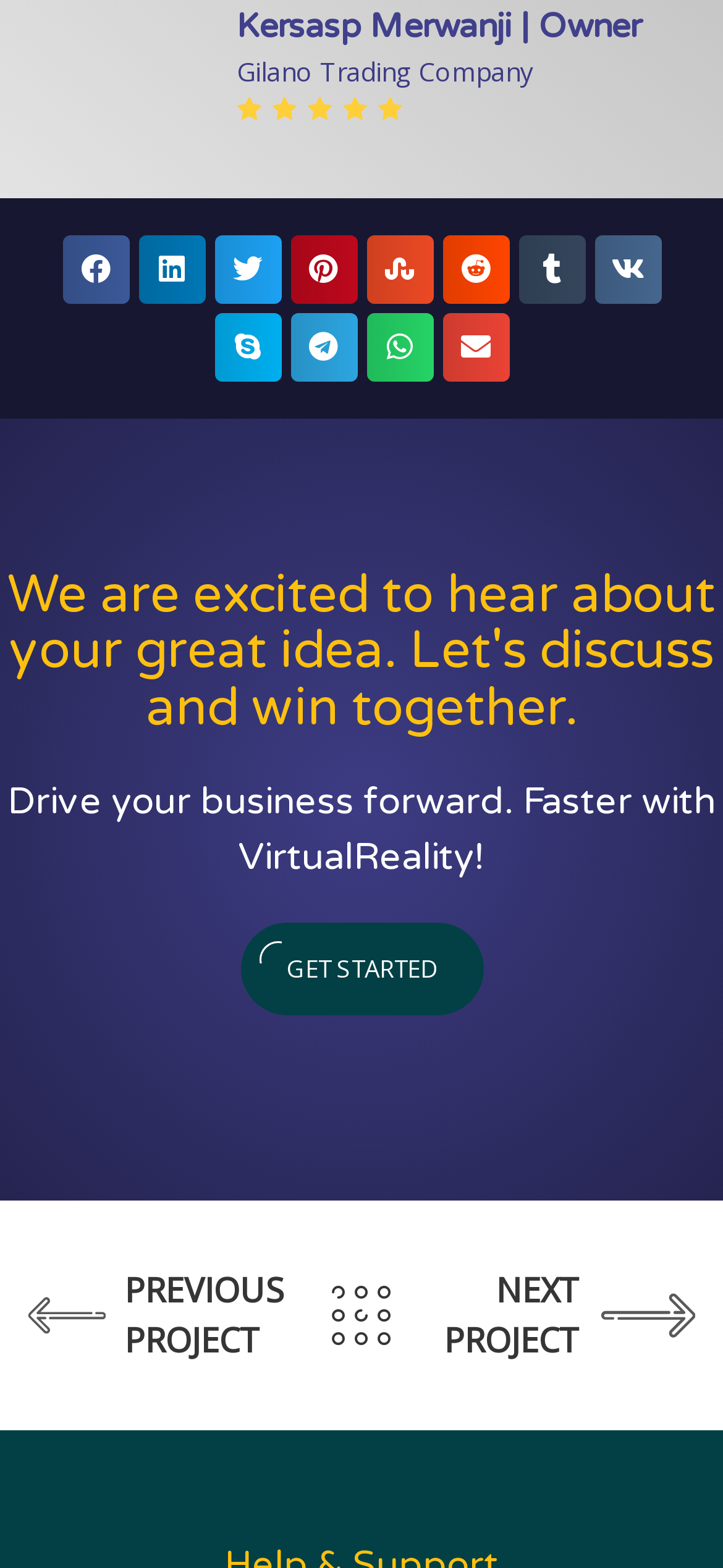What is the theme of the webpage?
Kindly answer the question with as much detail as you can.

The theme of the webpage is Virtual Reality, as mentioned in the StaticText 'Drive your business forward. Faster with VirtualReality!'.